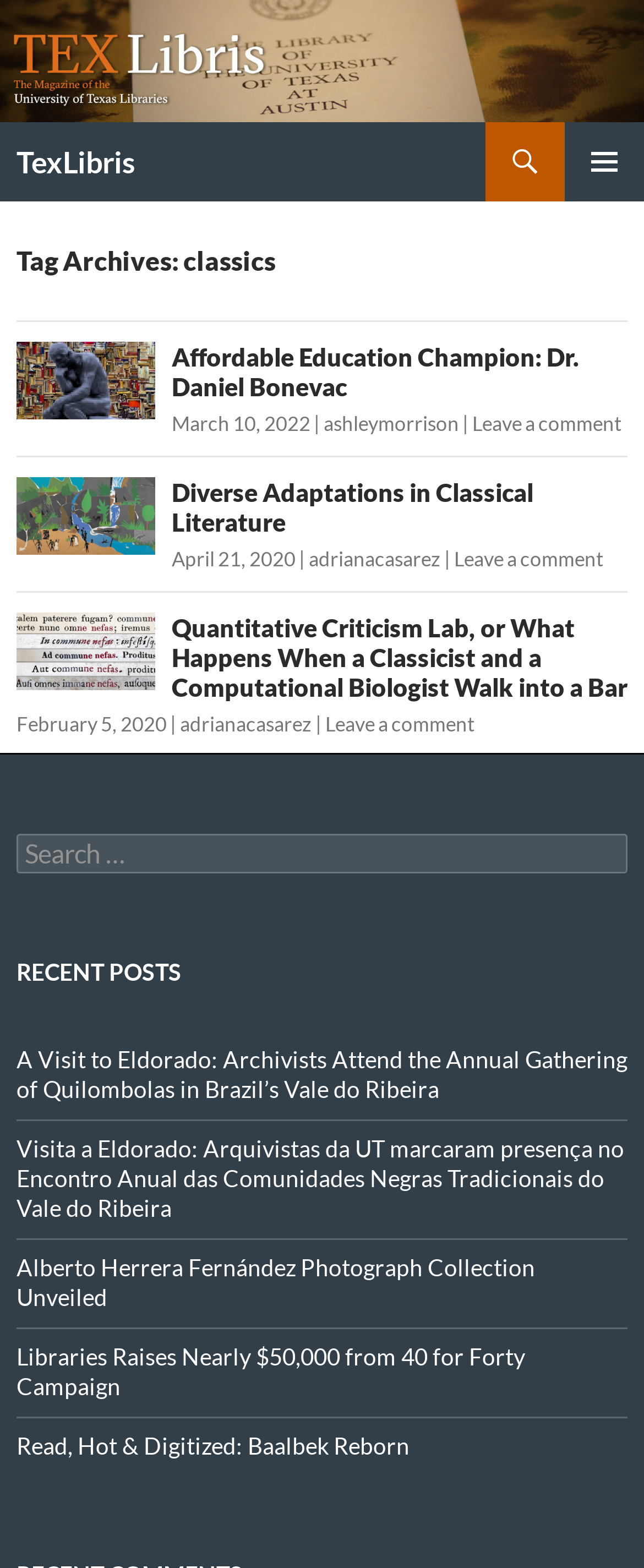Indicate the bounding box coordinates of the element that needs to be clicked to satisfy the following instruction: "Search for classics". The coordinates should be four float numbers between 0 and 1, i.e., [left, top, right, bottom].

[0.026, 0.532, 0.974, 0.557]